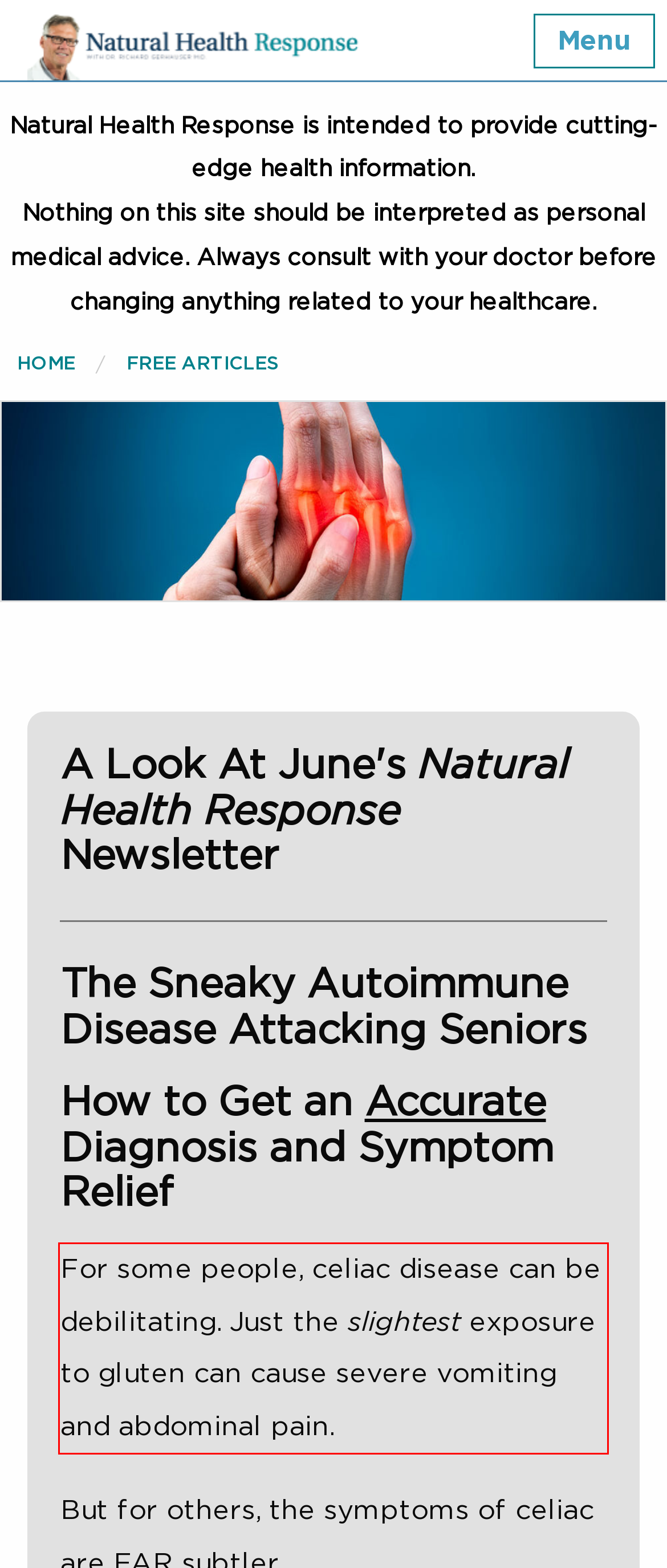Using the provided screenshot of a webpage, recognize the text inside the red rectangle bounding box by performing OCR.

For some people, celiac disease can be debilitating. Just the slightest exposure to gluten can cause severe vomiting and abdominal pain.